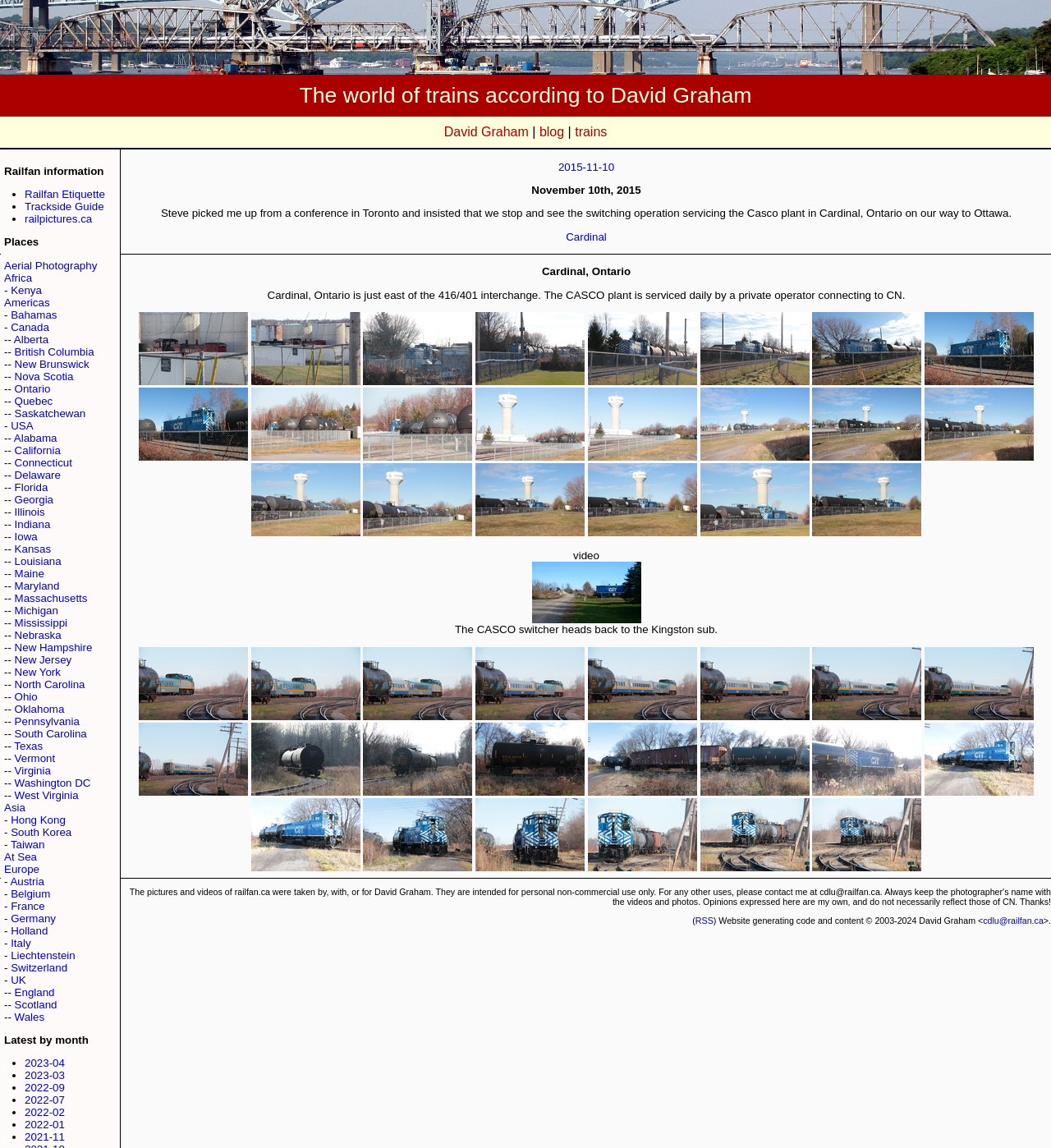Please determine the bounding box coordinates for the UI element described here. Use the format (top-left x, top-left y, bottom-right x, bottom-right y) with values bounded between 0 and 1: Alberta

[0.013, 0.29, 0.046, 0.301]